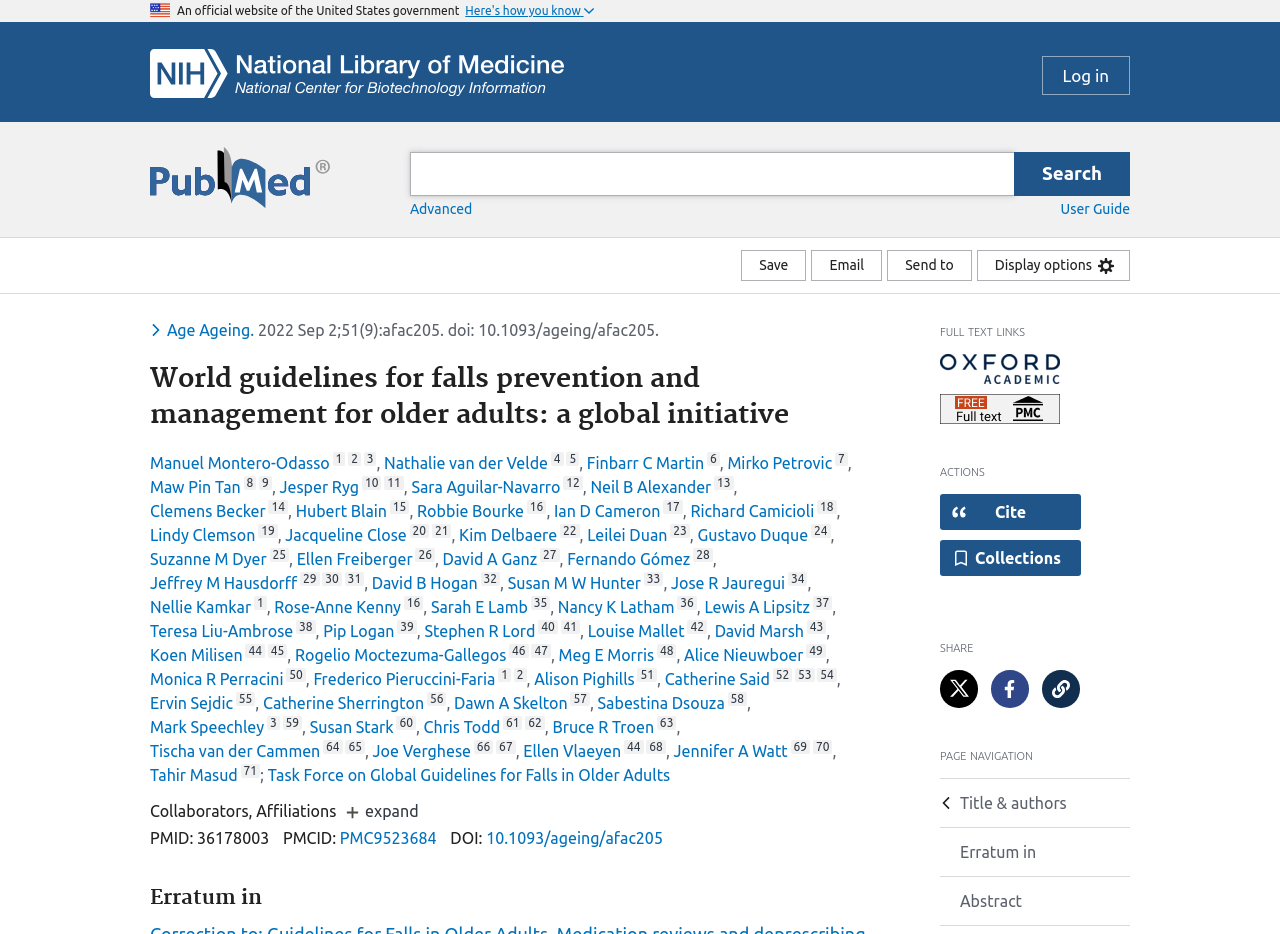What is the name of the website?
Carefully analyze the image and provide a detailed answer to the question.

The website's logo, 'NCBI Logo', and the 'PubMed Logo' image suggest that the website is PubMed, a popular biomedical literature database.